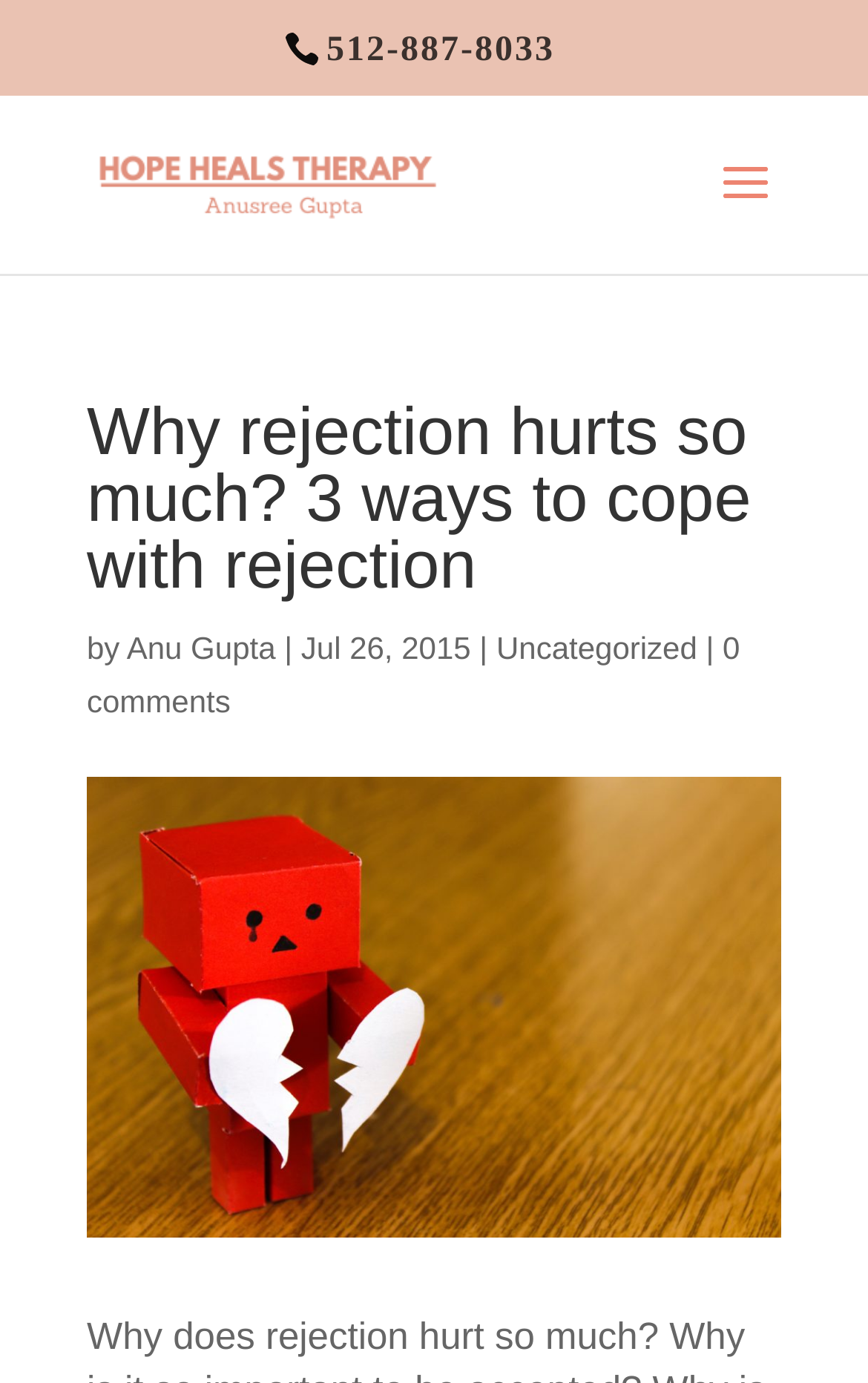Respond to the question with just a single word or phrase: 
What is the date of the article?

Jul 26, 2015